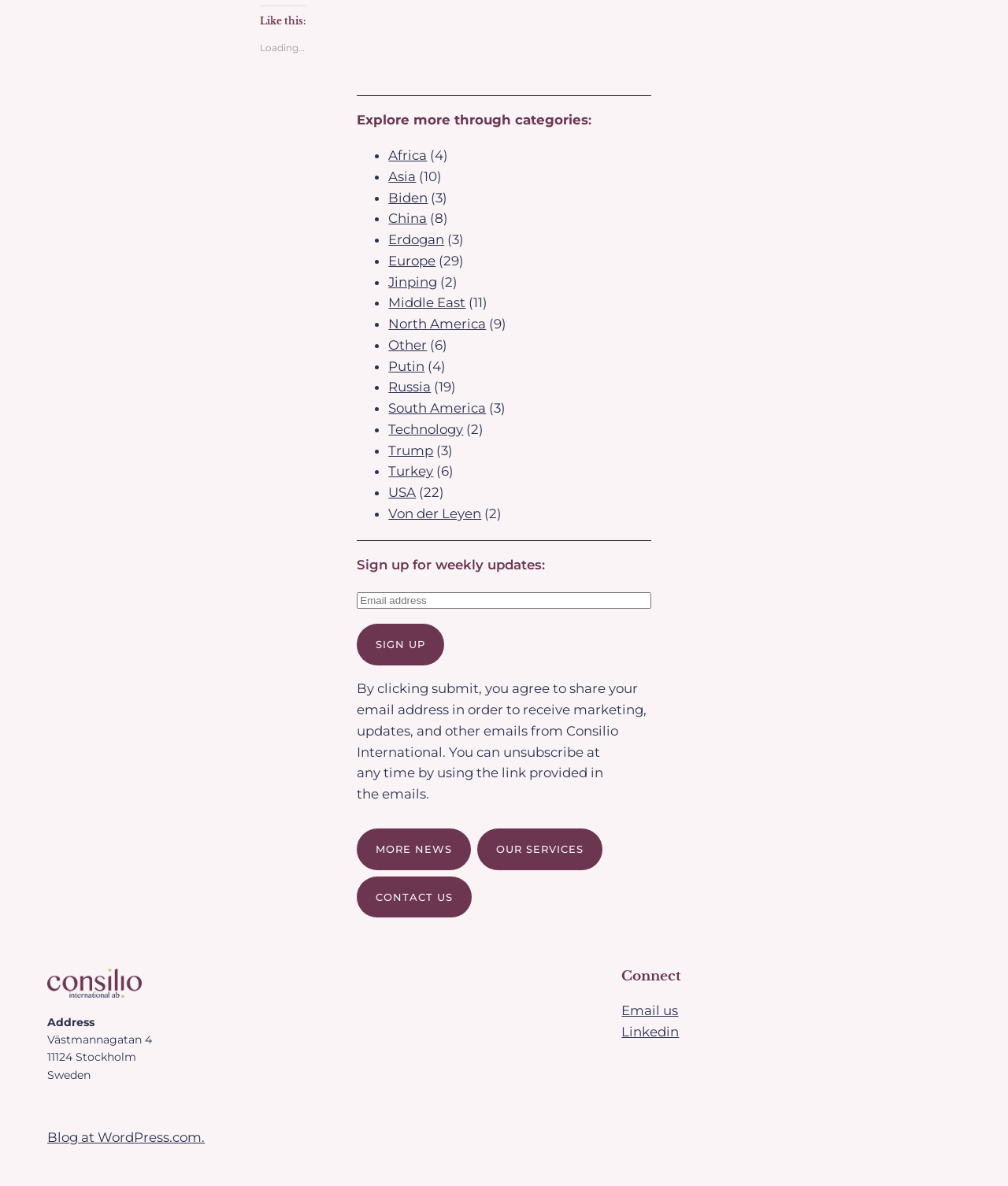Determine the bounding box for the HTML element described here: "Record-keeping". The coordinates should be given as [left, top, right, bottom] with each number being a float between 0 and 1.

None